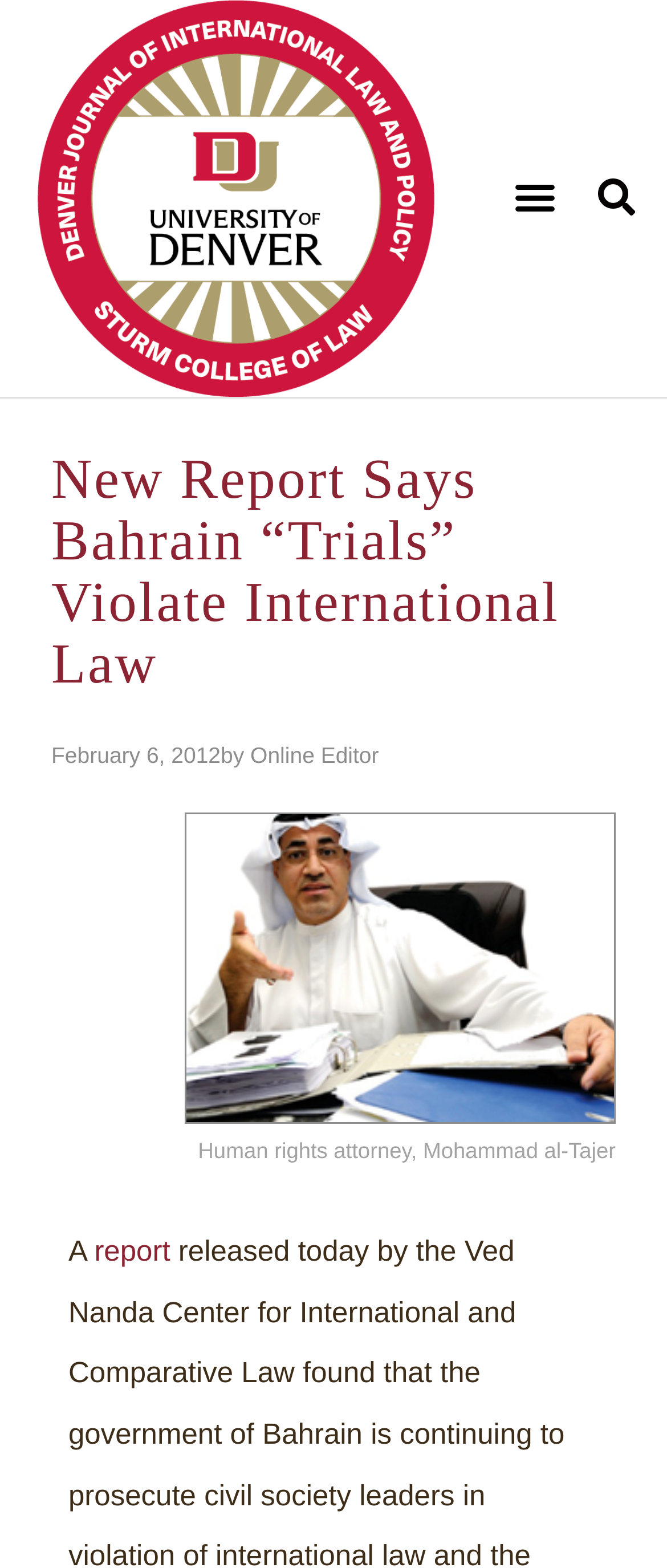Examine the image and give a thorough answer to the following question:
What is the topic of the report?

I found the topic of the report by looking at the main heading of the webpage which mentions 'Bahrain “Trials”'.